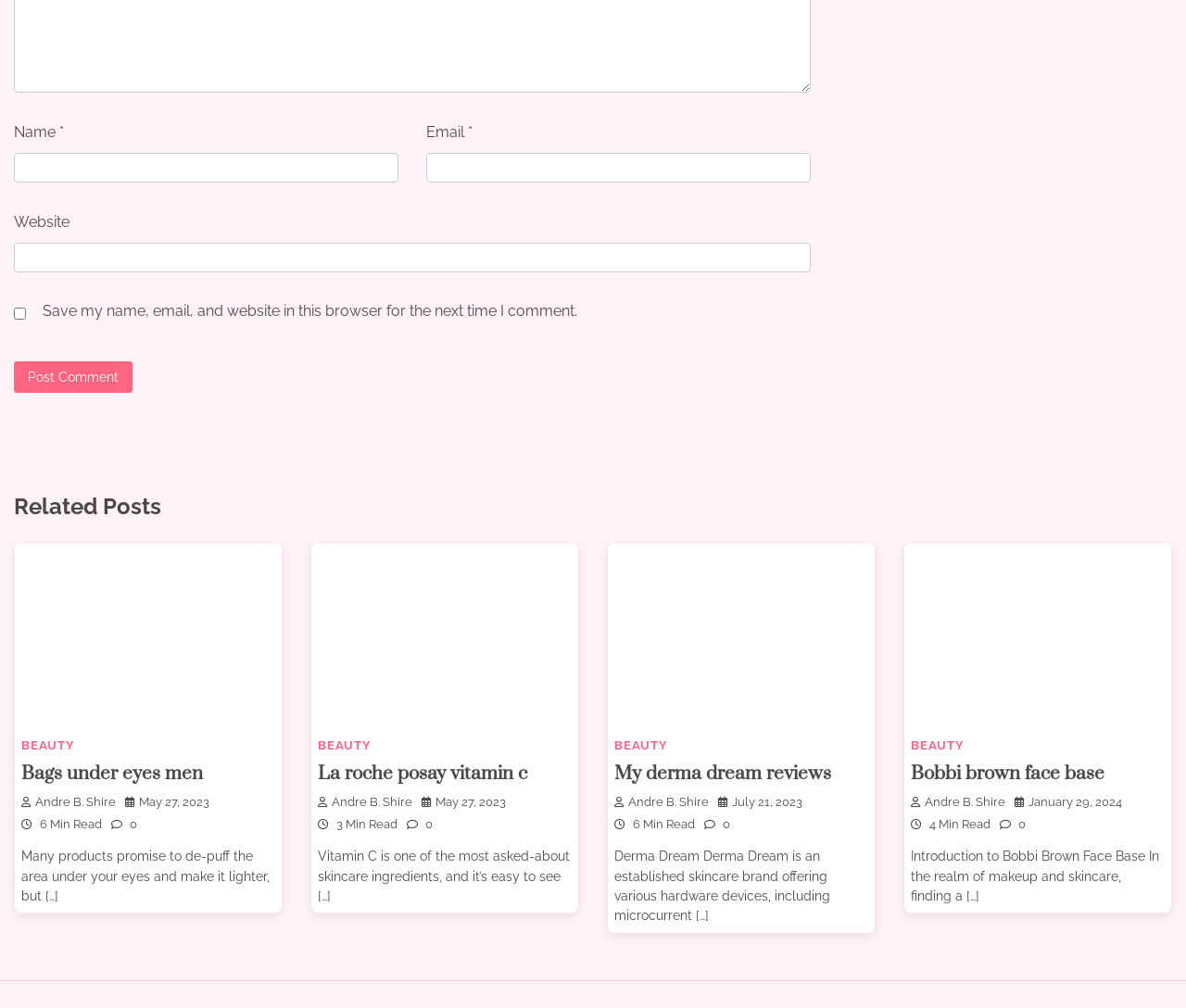Identify and provide the bounding box coordinates of the UI element described: "LOCATIONS". The coordinates should be formatted as [left, top, right, bottom], with each number being a float between 0 and 1.

None